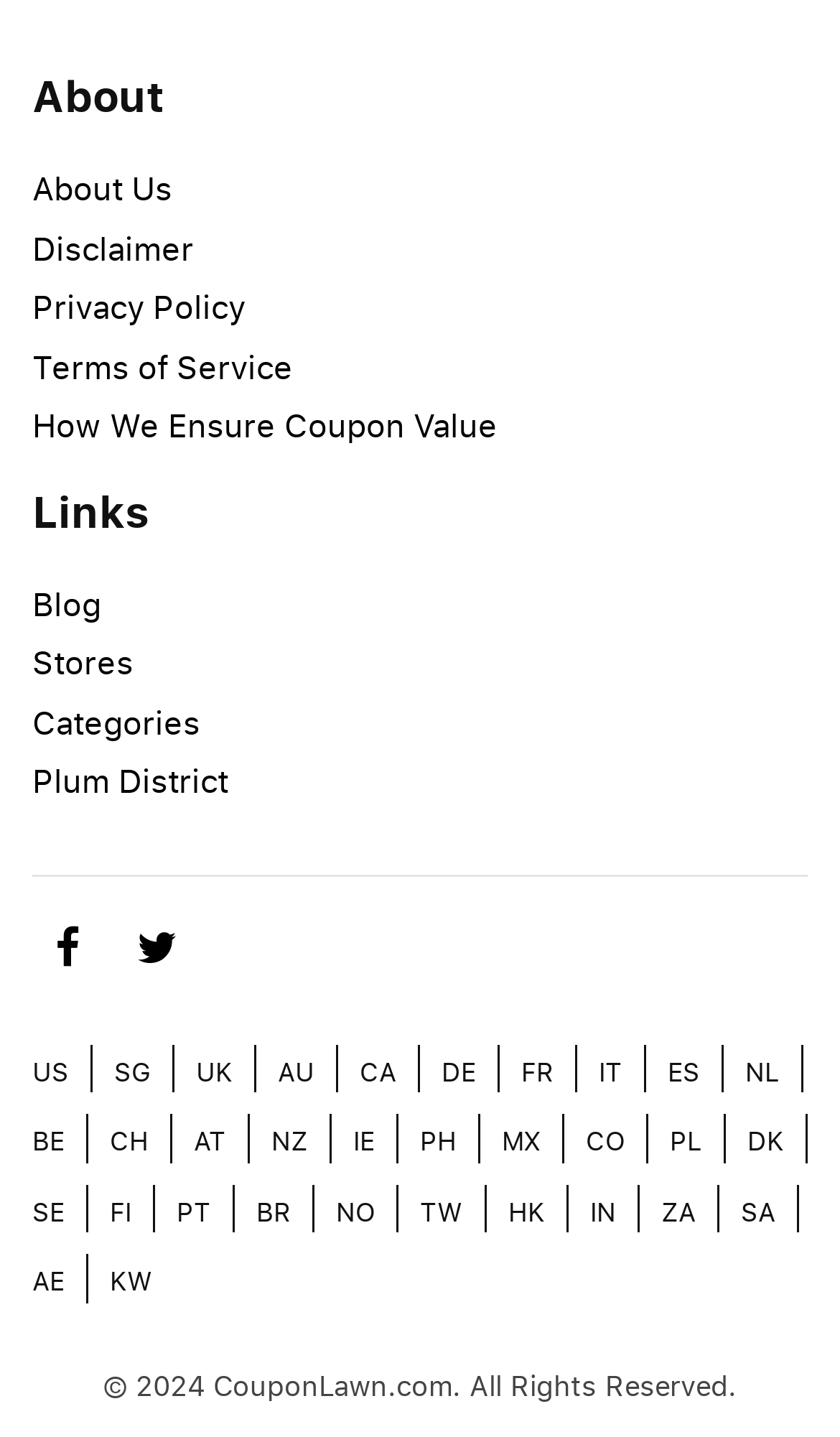Provide a brief response to the question using a single word or phrase: 
What is the copyright information at the bottom of the page?

2024 CouponLawn.com. All Rights Reserved.